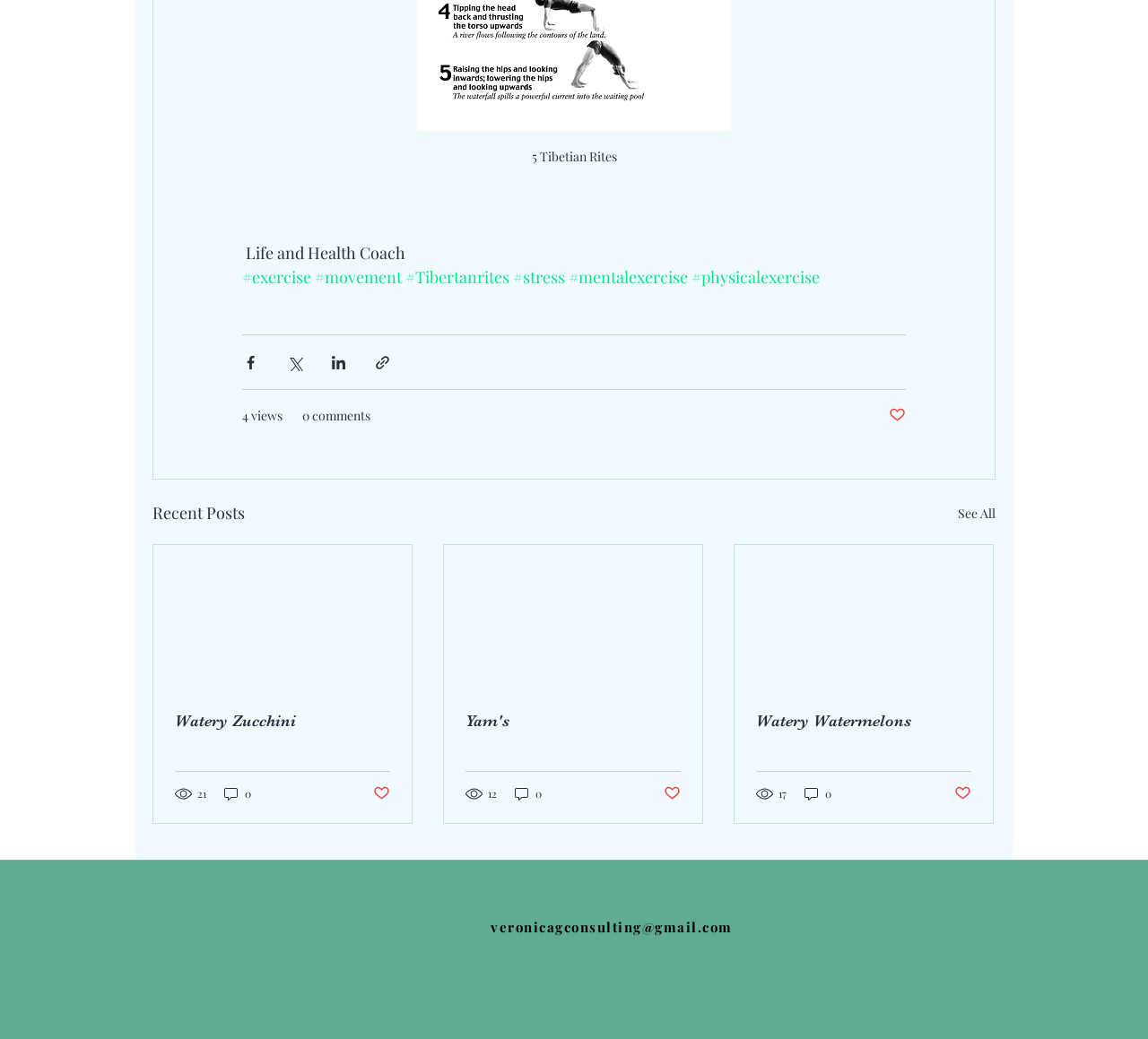What is the title of the first article?
Analyze the image and deliver a detailed answer to the question.

The title of the first article can be determined by looking at the link element with the text 'Watery Zucchini' which is located inside the first article element.